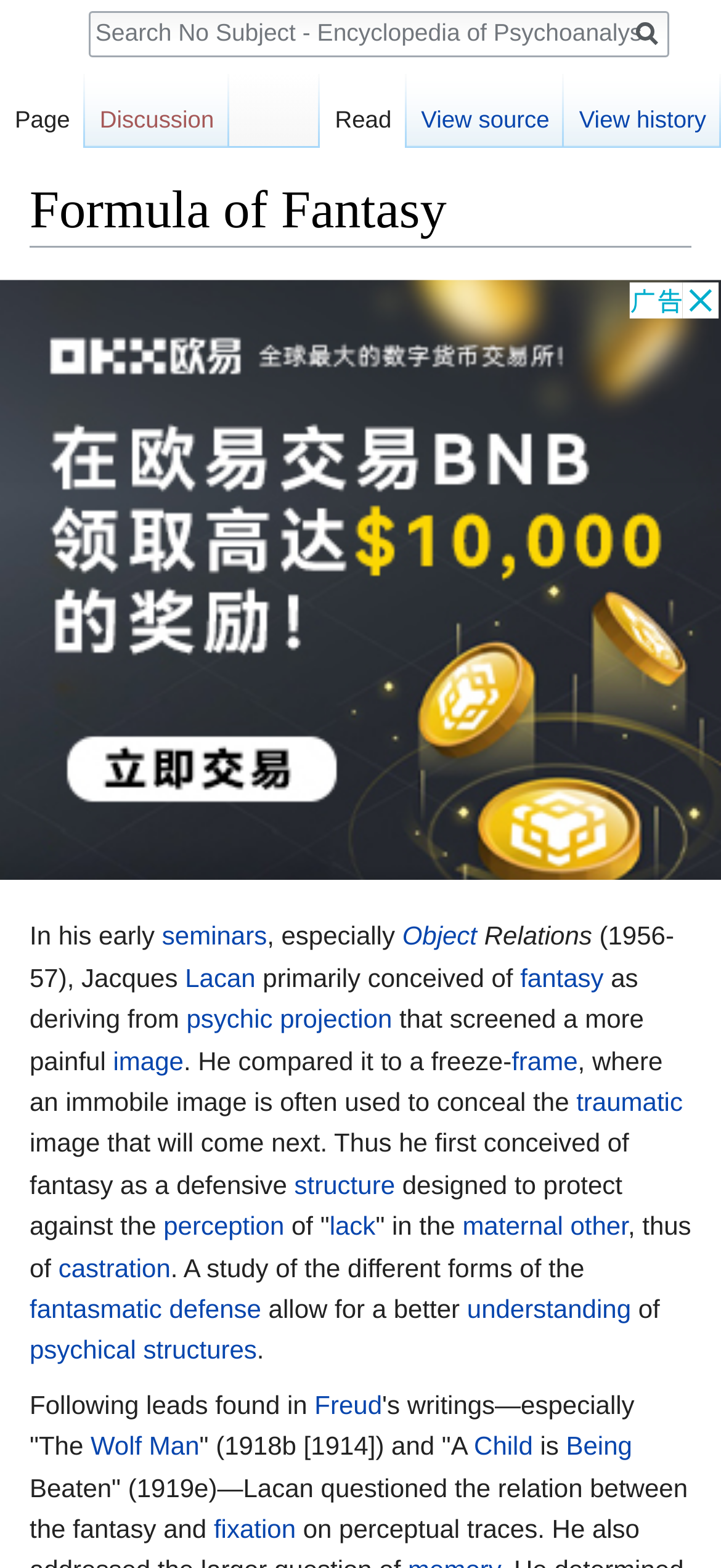Identify the bounding box coordinates for the region of the element that should be clicked to carry out the instruction: "View the seminars link". The bounding box coordinates should be four float numbers between 0 and 1, i.e., [left, top, right, bottom].

[0.225, 0.588, 0.37, 0.606]